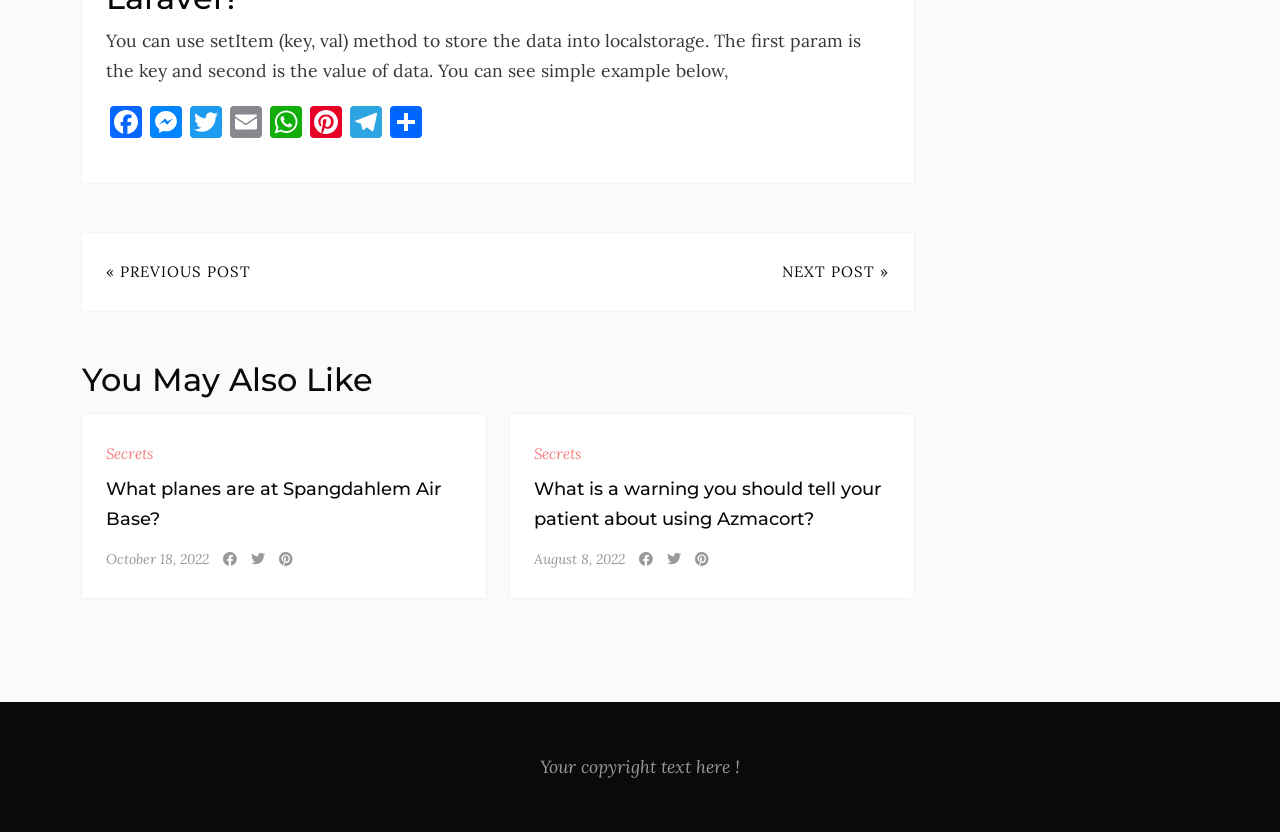Answer with a single word or phrase: 
What is the method to store data into localstorage?

setItem(key, val)